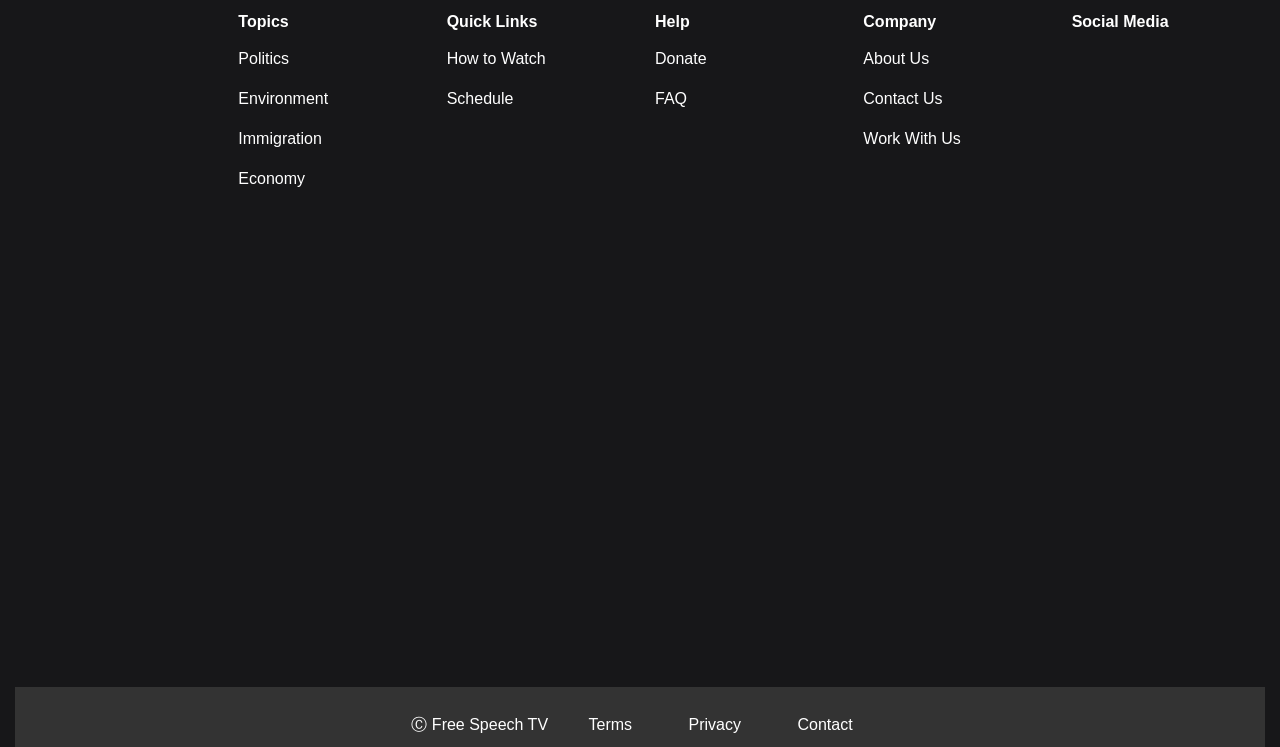Find the bounding box coordinates for the HTML element described in this sentence: "Terms". Provide the coordinates as four float numbers between 0 and 1, in the format [left, top, right, bottom].

[0.46, 0.958, 0.494, 0.981]